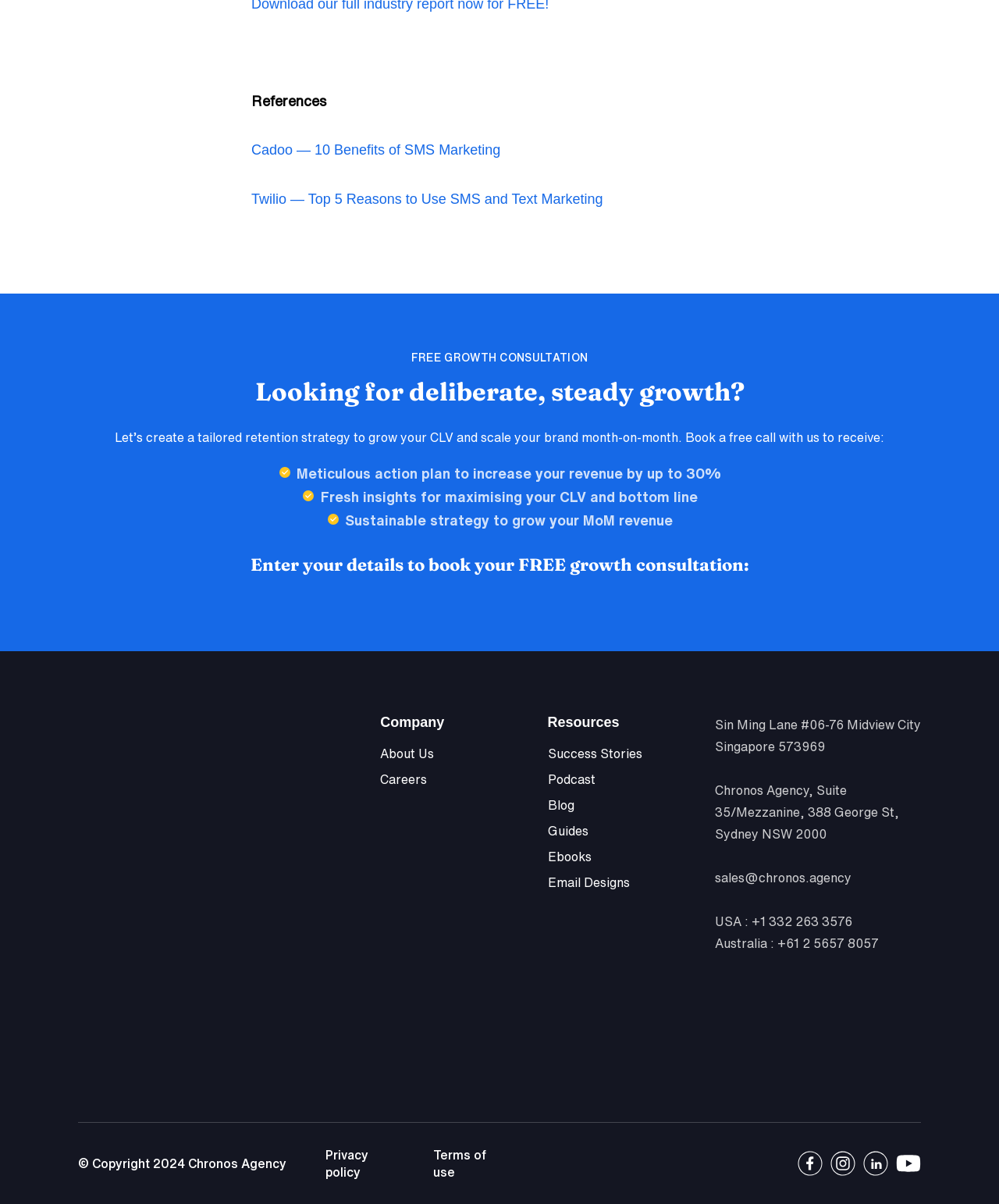Respond to the following query with just one word or a short phrase: 
What is the purpose of the free growth consultation?

Grow CLV and scale brand